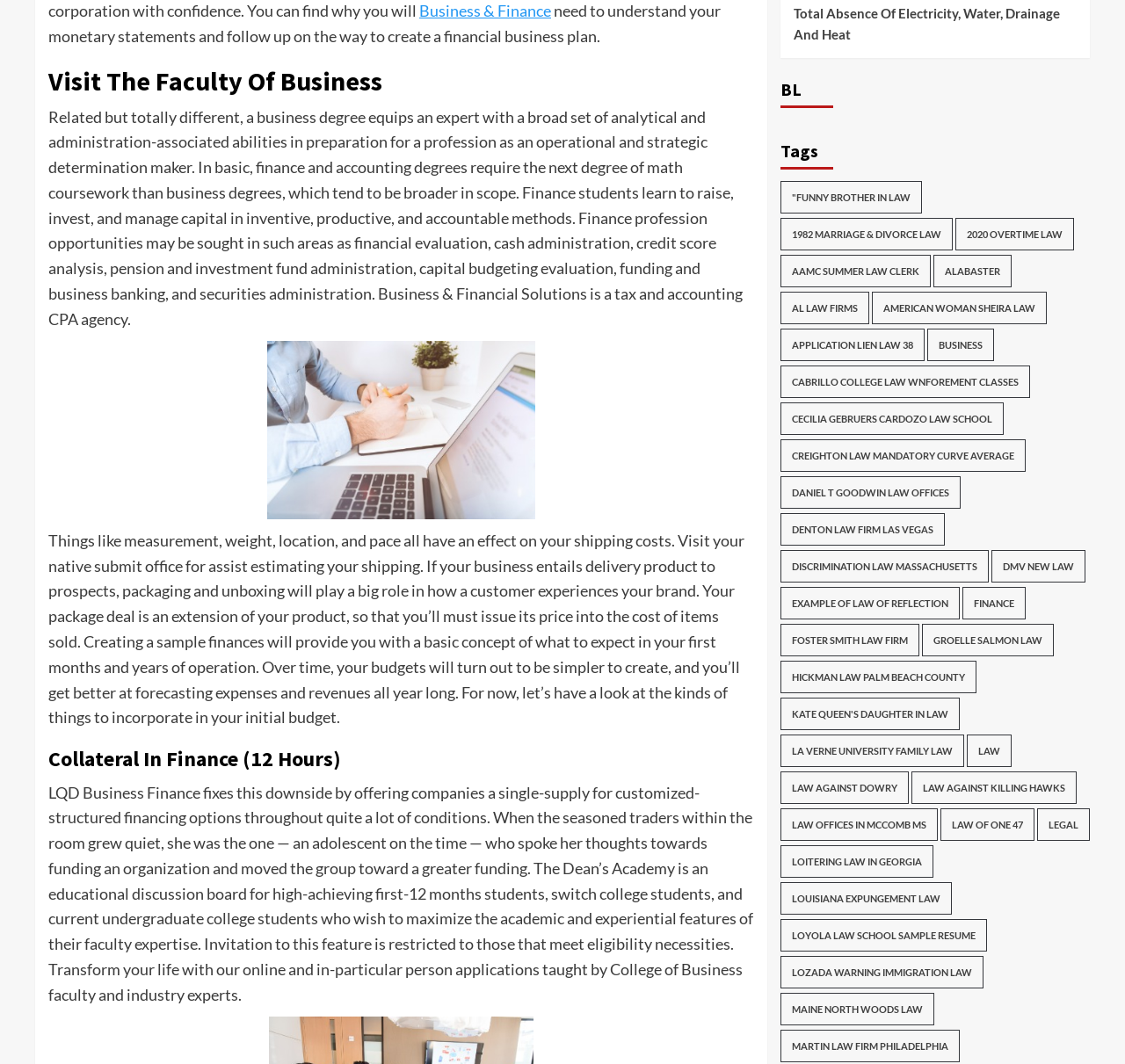Please mark the clickable region by giving the bounding box coordinates needed to complete this instruction: "Discover Finance".

[0.855, 0.552, 0.911, 0.583]